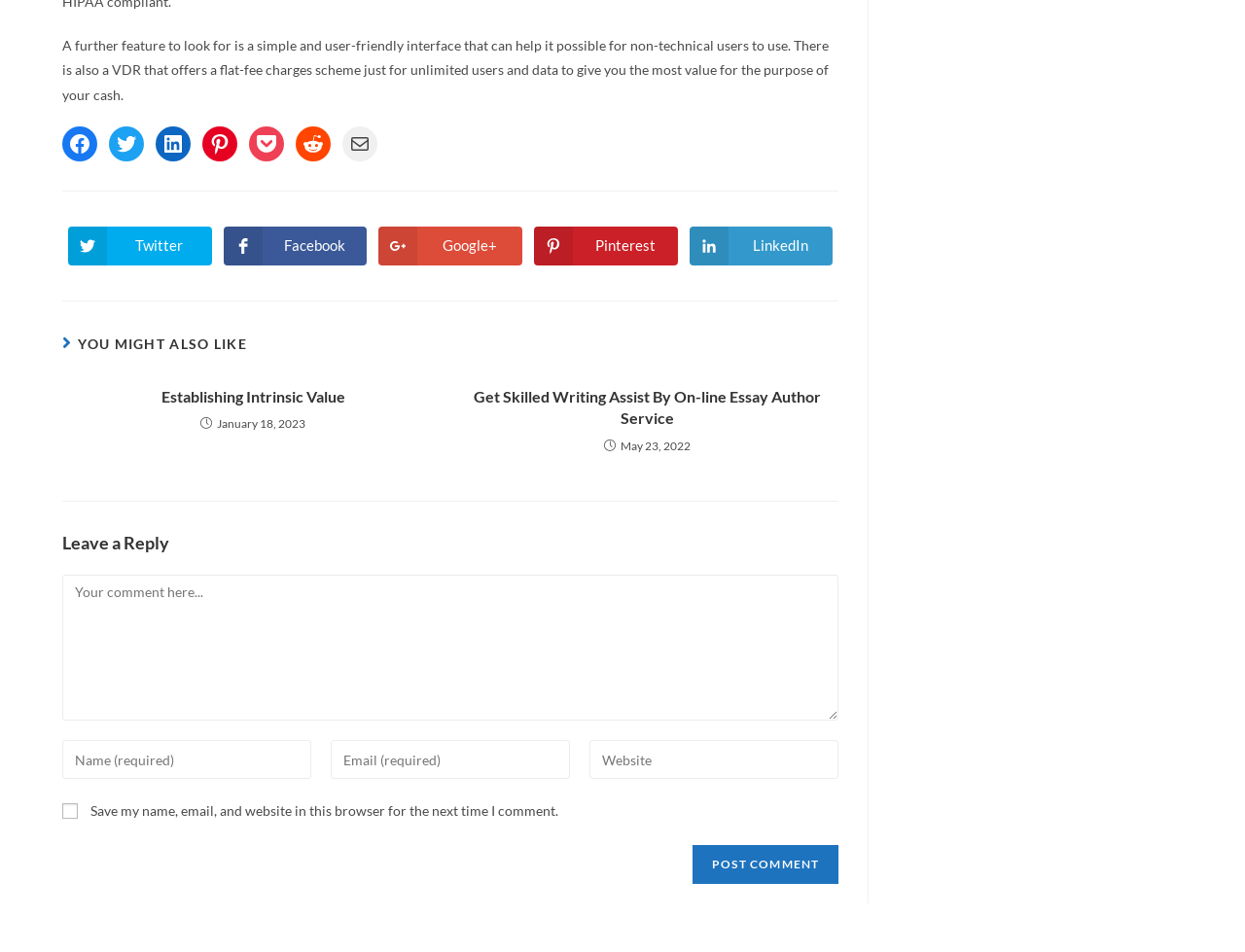Based on the element description "Share via Email", predict the bounding box coordinates of the UI element.

[0.275, 0.133, 0.303, 0.169]